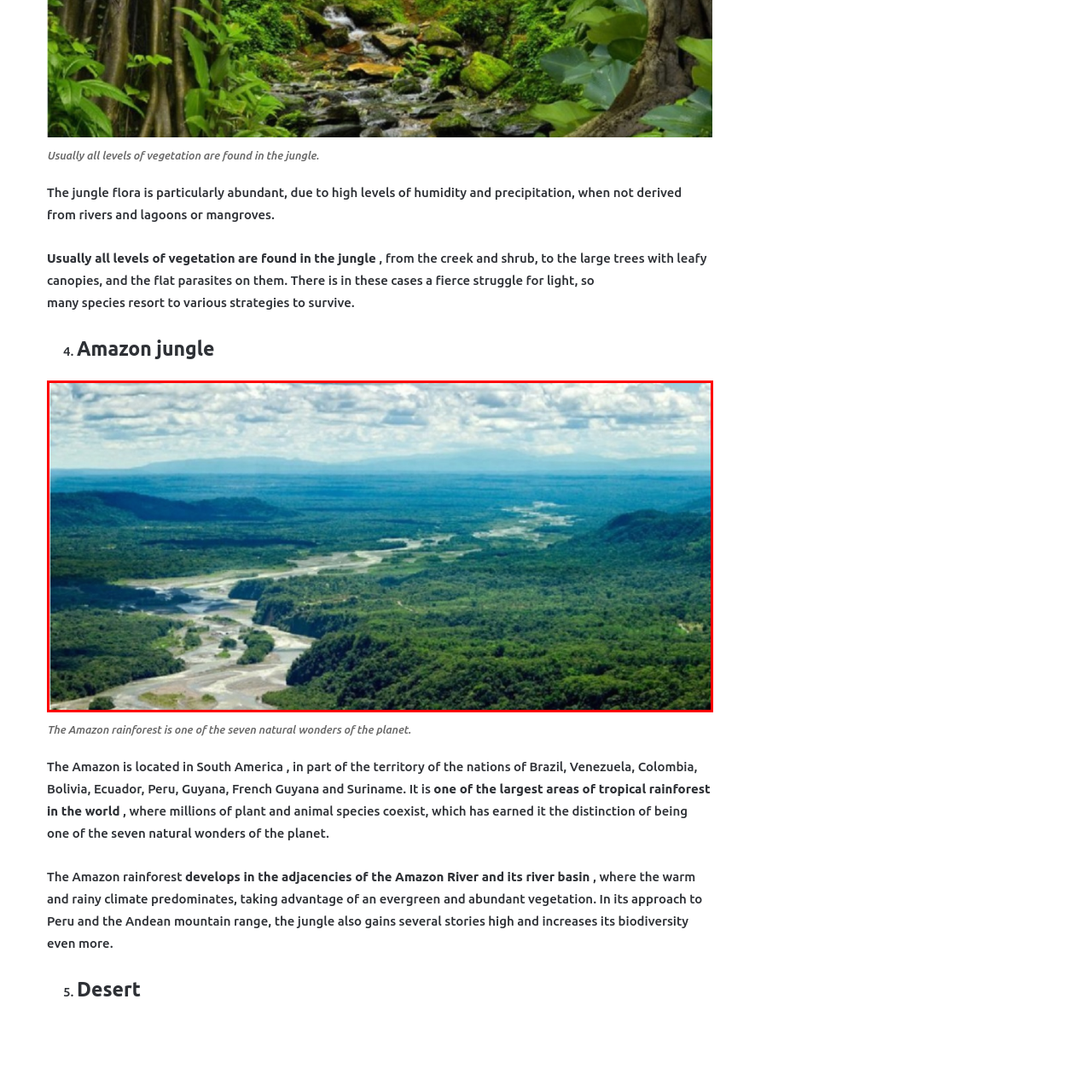What is the characteristic of the trees in the Amazon rainforest?
Pay attention to the part of the image enclosed by the red bounding box and respond to the question in detail.

The caption describes the dense canopy of trees in the Amazon rainforest as varying in height and species, which suggests that the trees in this ecosystem are diverse and heterogeneous in terms of their physical characteristics.